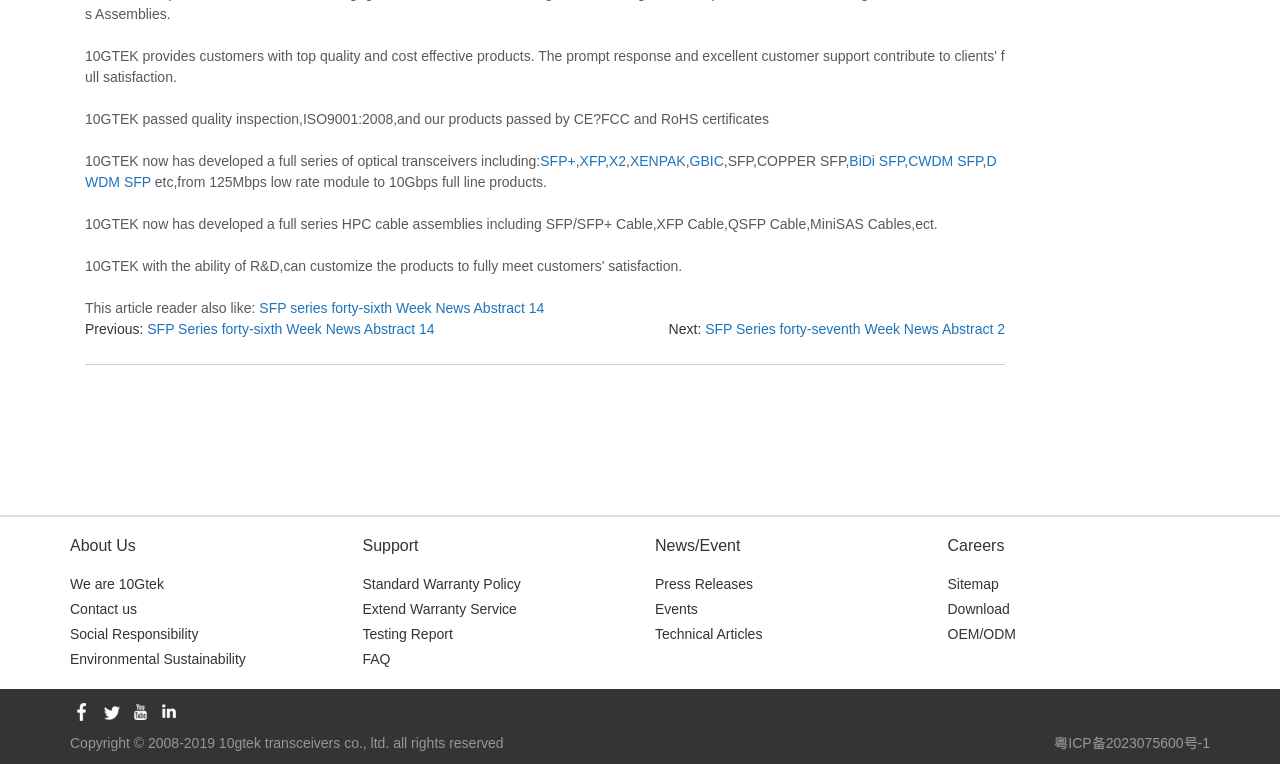Specify the bounding box coordinates of the area to click in order to follow the given instruction: "Check the 'News/Event' section."

[0.512, 0.702, 0.717, 0.725]